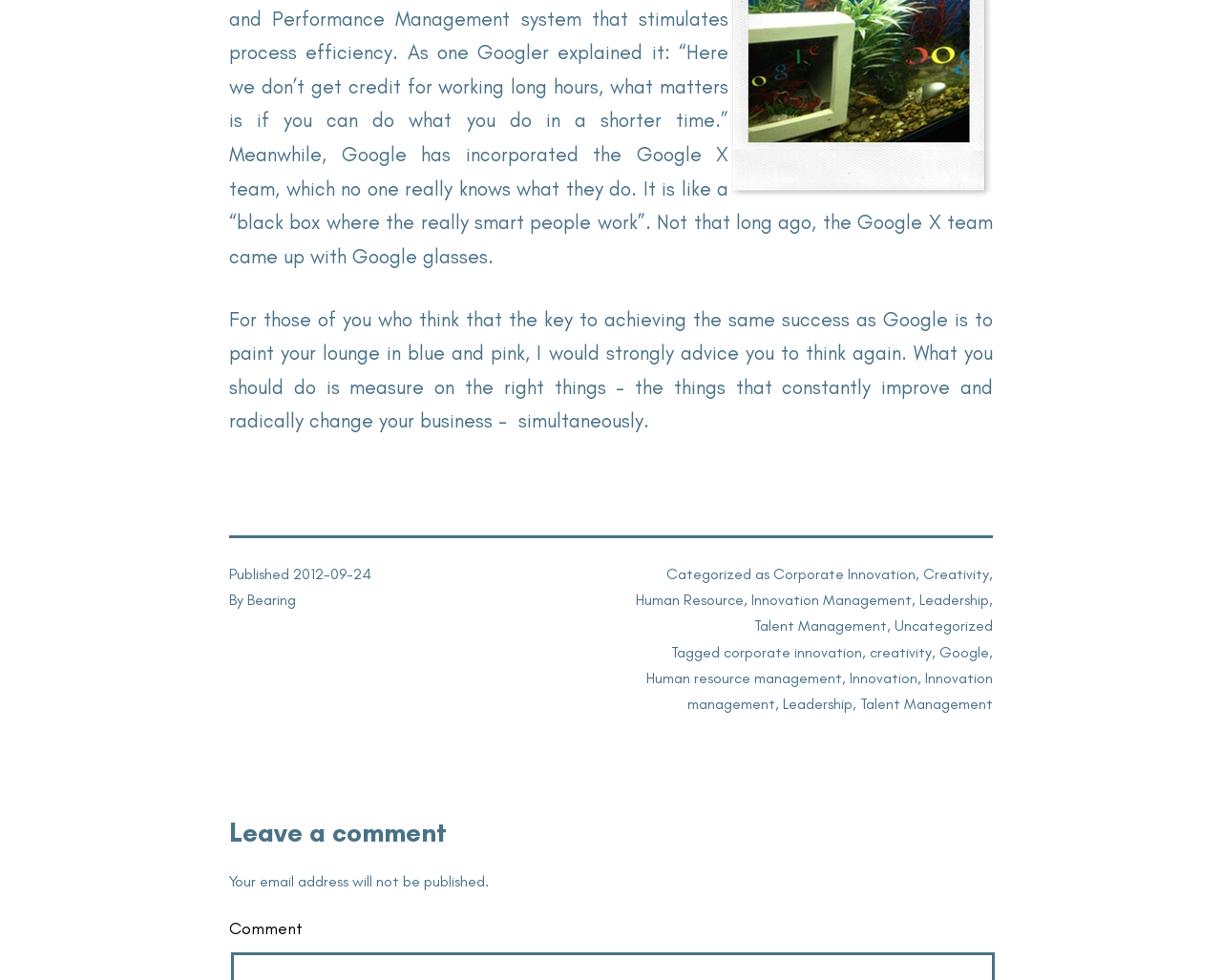Could you highlight the region that needs to be clicked to execute the instruction: "Leave a comment"?

[0.188, 0.832, 0.812, 0.867]